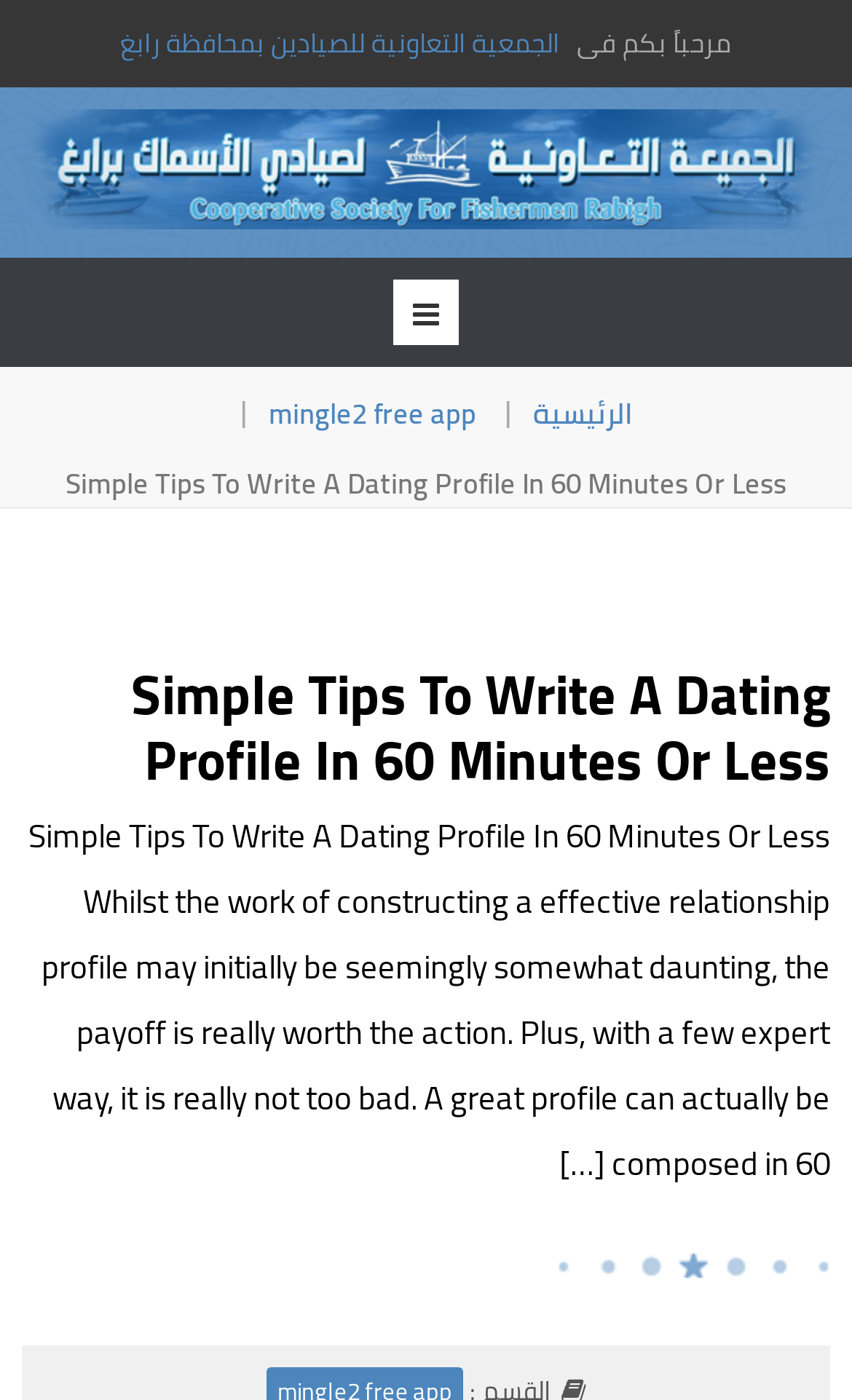What is the purpose of the link 'الرئيسية'?
Based on the content of the image, thoroughly explain and answer the question.

The link 'الرئيسية' is likely a navigation link that directs users to the homepage of the website. The word 'الرئيسية' is Arabic for 'main' or 'home', suggesting that it is a link to the website's main page or homepage.